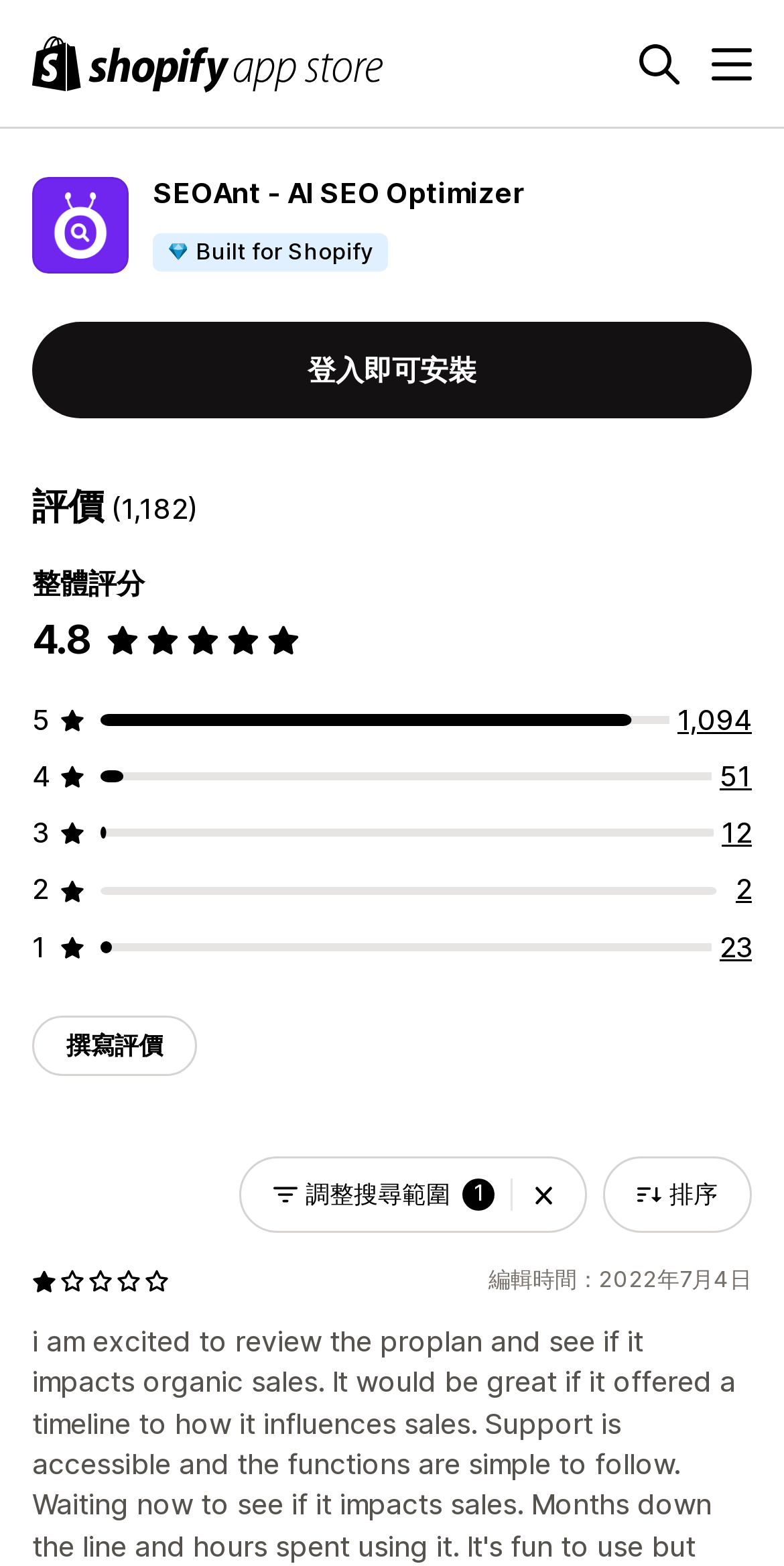Identify the bounding box coordinates for the region to click in order to carry out this instruction: "Write a review". Provide the coordinates using four float numbers between 0 and 1, formatted as [left, top, right, bottom].

[0.041, 0.649, 0.251, 0.687]